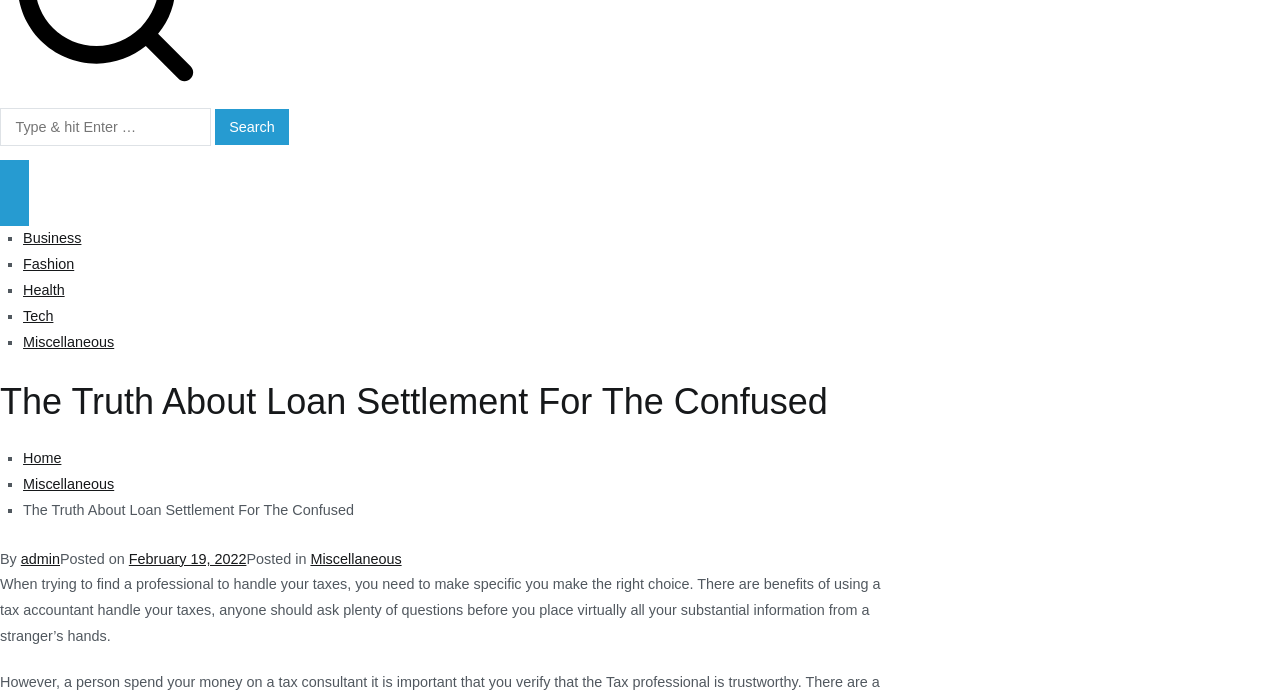When was the article posted?
Kindly give a detailed and elaborate answer to the question.

The date of the article is mentioned at the bottom of the webpage with a bounding box coordinate of [0.101, 0.797, 0.193, 0.82]. The text of the date is 'February 19, 2022'.